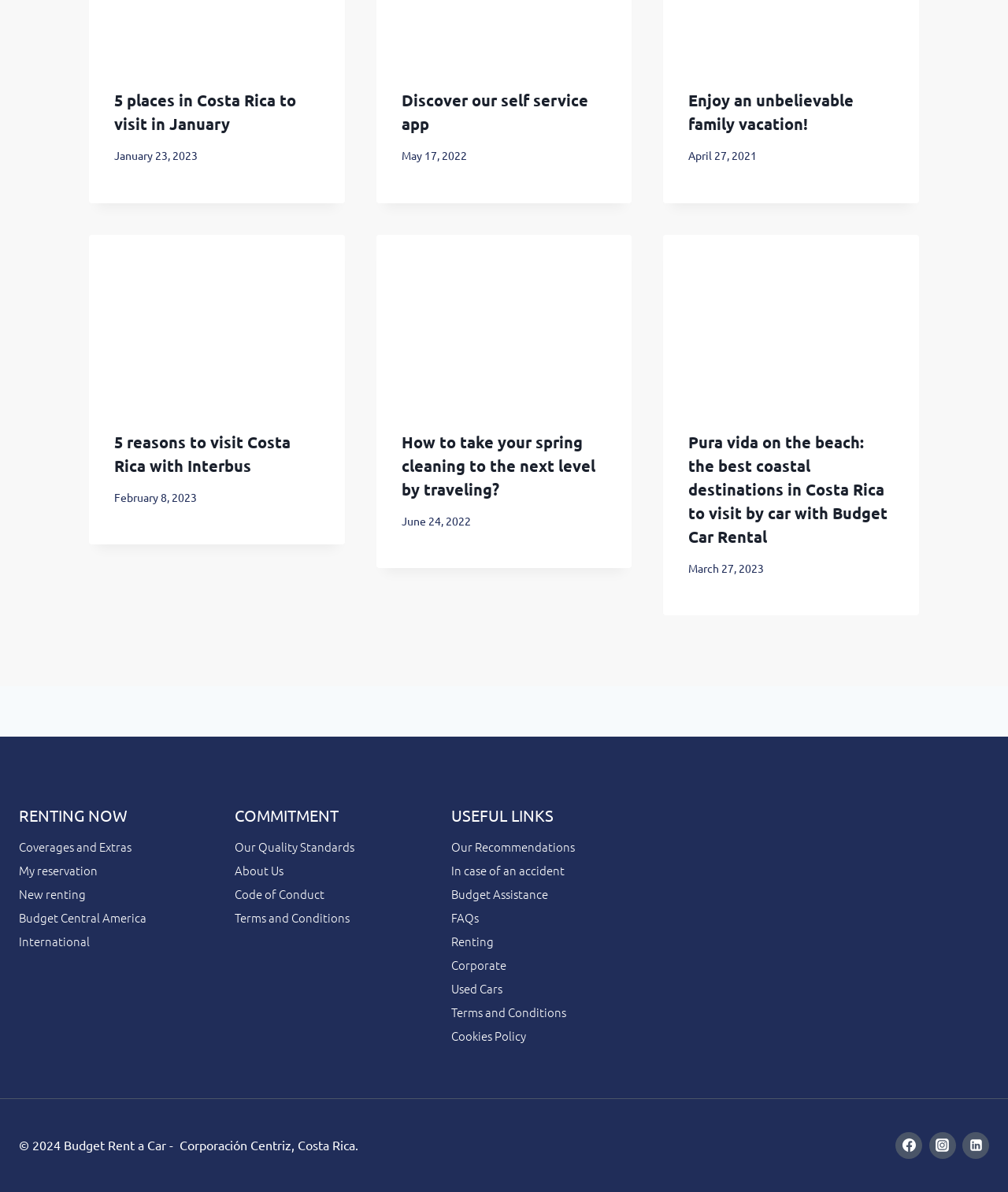How many social media links are at the bottom of the webpage?
We need a detailed and exhaustive answer to the question. Please elaborate.

I looked at the bottom of the webpage and found three social media links: [351] Facebook, [352] Instagram, and [353] Linkedin.